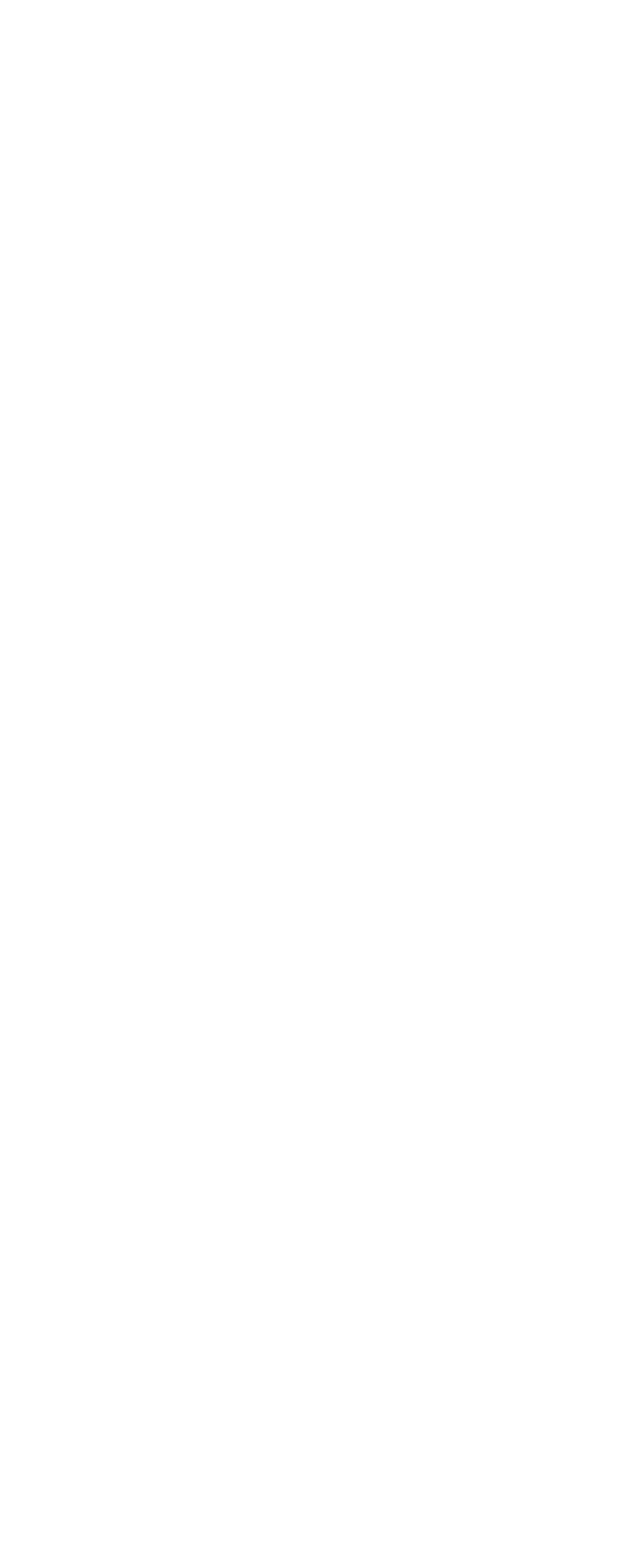Predict the bounding box coordinates for the UI element described as: "99FM". The coordinates should be four float numbers between 0 and 1, presented as [left, top, right, bottom].

[0.041, 0.281, 0.2, 0.301]